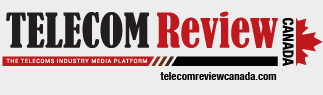What is the URL of Telecom Review Canada's website?
Refer to the image and give a detailed answer to the query.

The website URL 'telecomreviewcanada.com' is displayed beneath the logo, suggesting that readers can find further information and resources online by visiting this website.